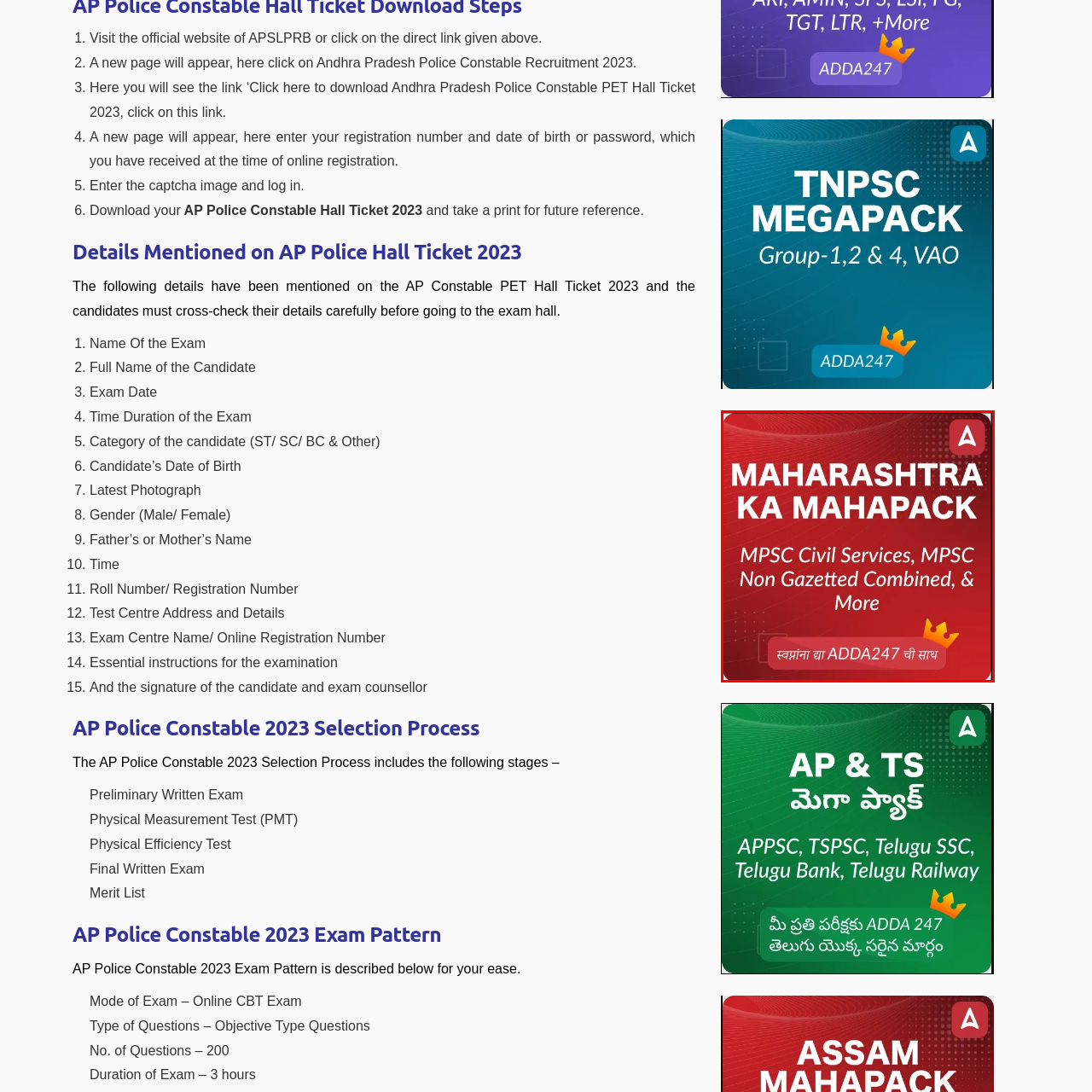Give a detailed caption for the image that is encased within the red bounding box.

The image features a promotional banner for the "Maharashtra Ka Mahapack," highlighting its offerings related to MPSC (Maharashtra Public Service Commission) Civil Services and Non-Gazetted Combined examinations. The design incorporates a bold and vibrant red background with the title prominently displayed in white text at the top, conveying a sense of urgency and importance. Below the title, details about the various services provided are mentioned, emphasizing the comprehensive nature of the package. 

Additionally, the banner includes a crown icon, symbolizing excellence and achievement, alongside text in Marathi that reads, "स्वप्नांचा ADDA247 ची साथ," which translates to "Together with ADDA247 for your dreams," reinforcing the supportive role of the platform in aspirants' journeys toward success in competitive exams. The overall aesthetic and messaging are geared towards attracting students preparing for civil services in Maharashtra.